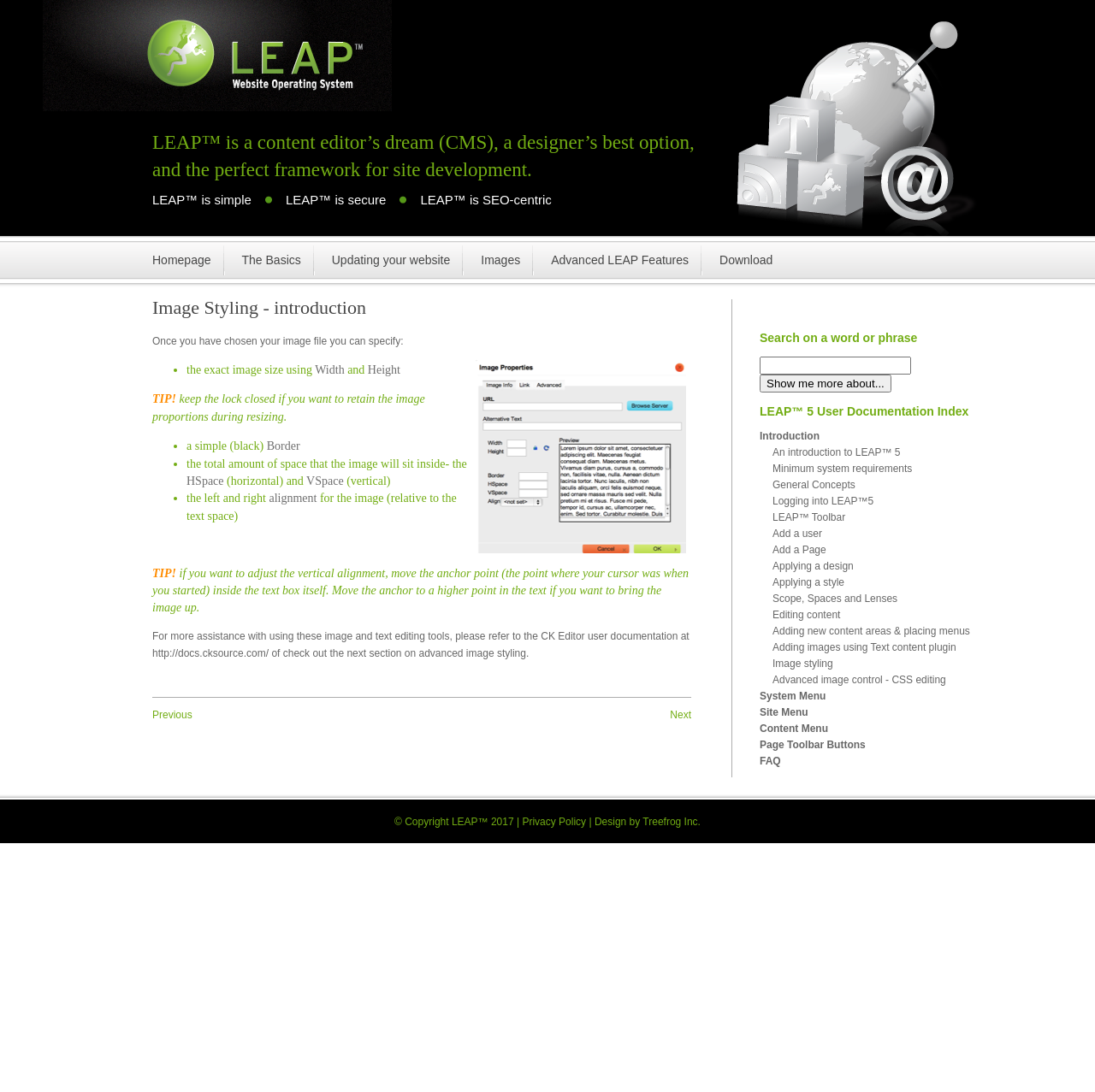Given the description "Previous", determine the bounding box of the corresponding UI element.

[0.139, 0.649, 0.176, 0.66]